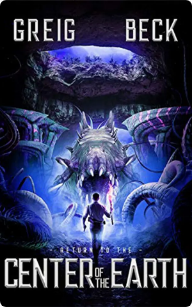What is the dominant color scheme of the artwork?
Observe the image and answer the question with a one-word or short phrase response.

Blue and purple